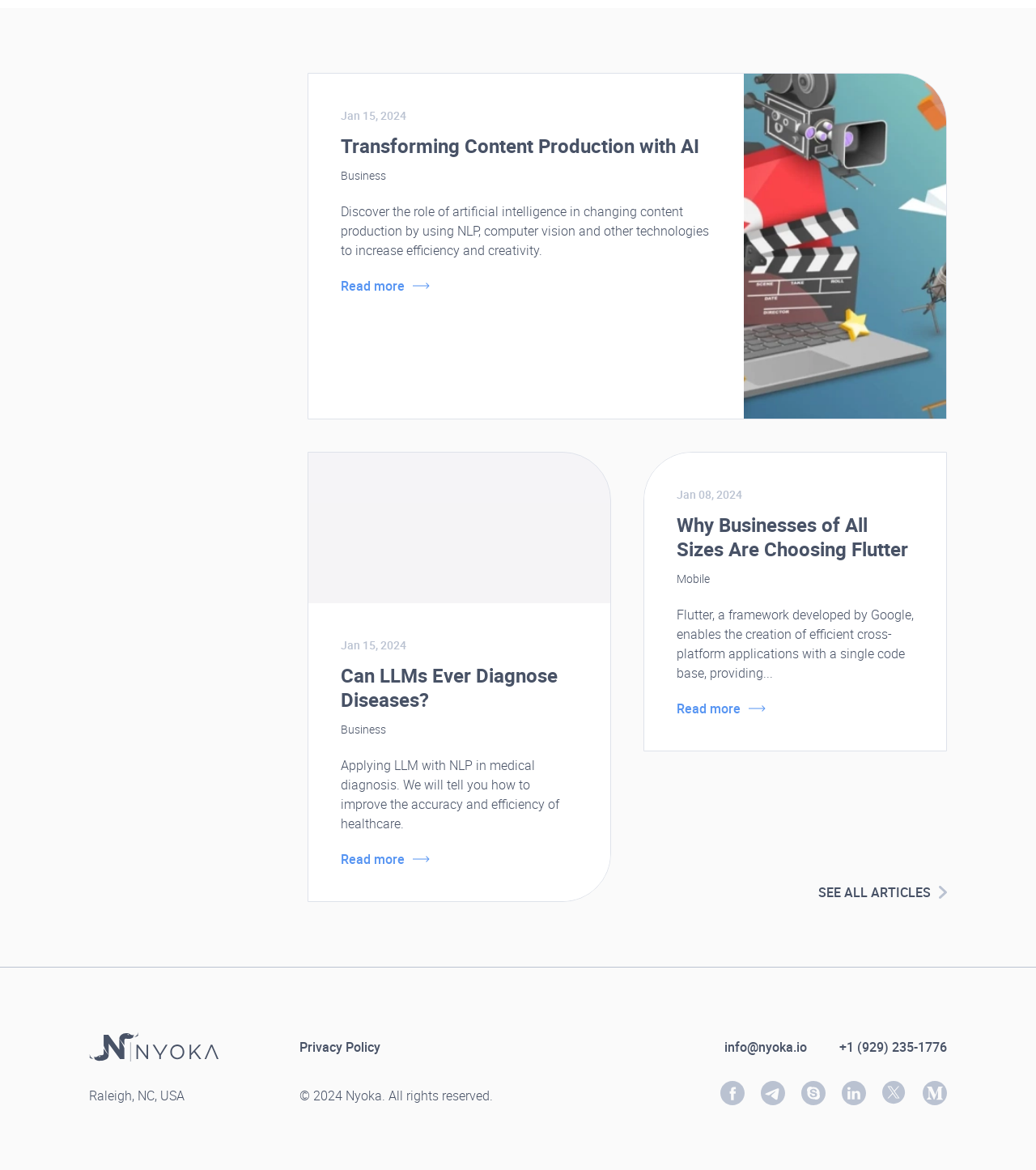Determine the bounding box coordinates of the clickable area required to perform the following instruction: "Learn about Nyoka". The coordinates should be represented as four float numbers between 0 and 1: [left, top, right, bottom].

[0.086, 0.882, 0.211, 0.907]